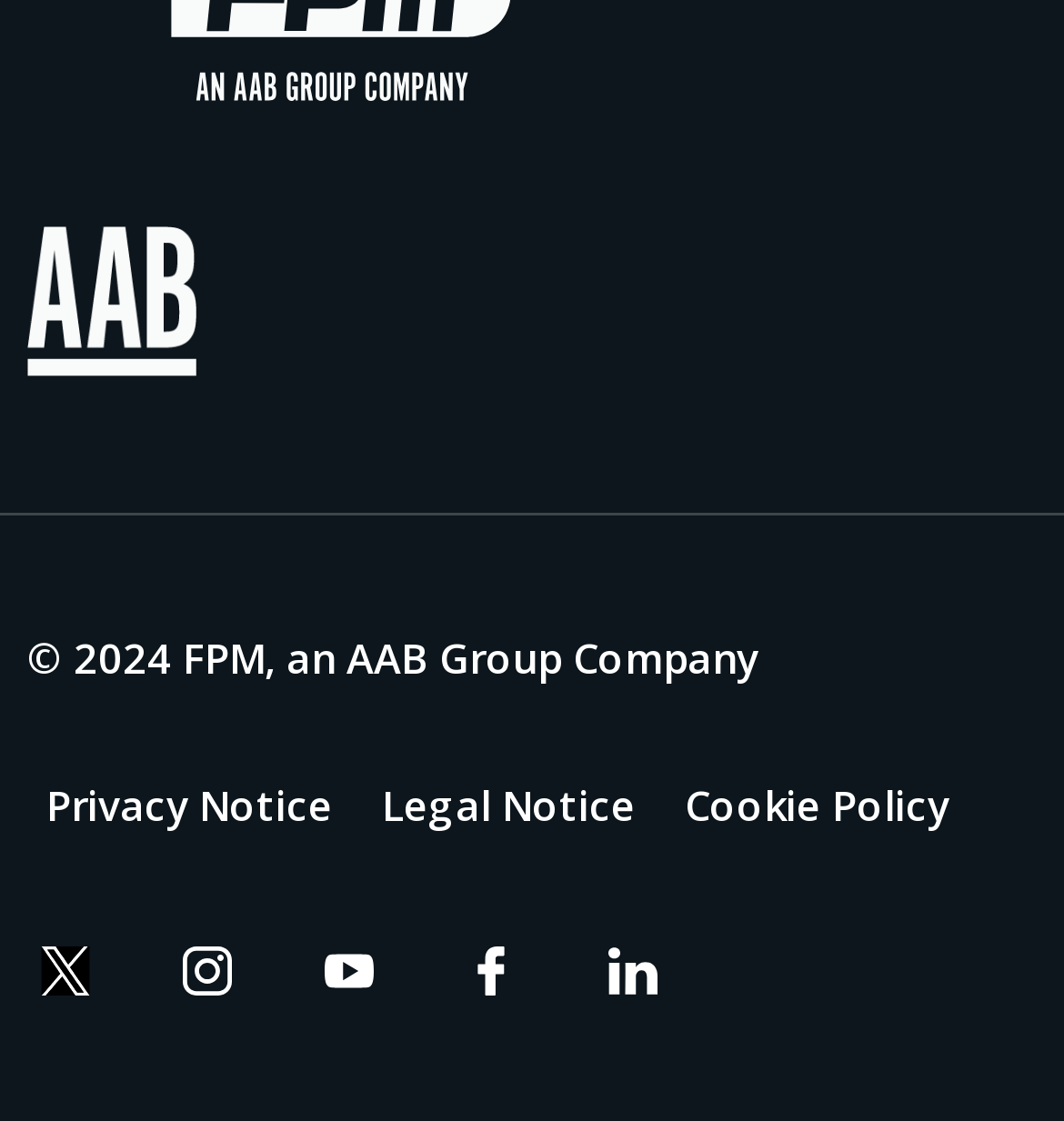How many images are there on the webpage?
Please give a well-detailed answer to the question.

There are six images on the webpage, which include the company logo at the top and five small images associated with the links at the bottom. These images can be identified by their bounding box coordinates and OCR text.